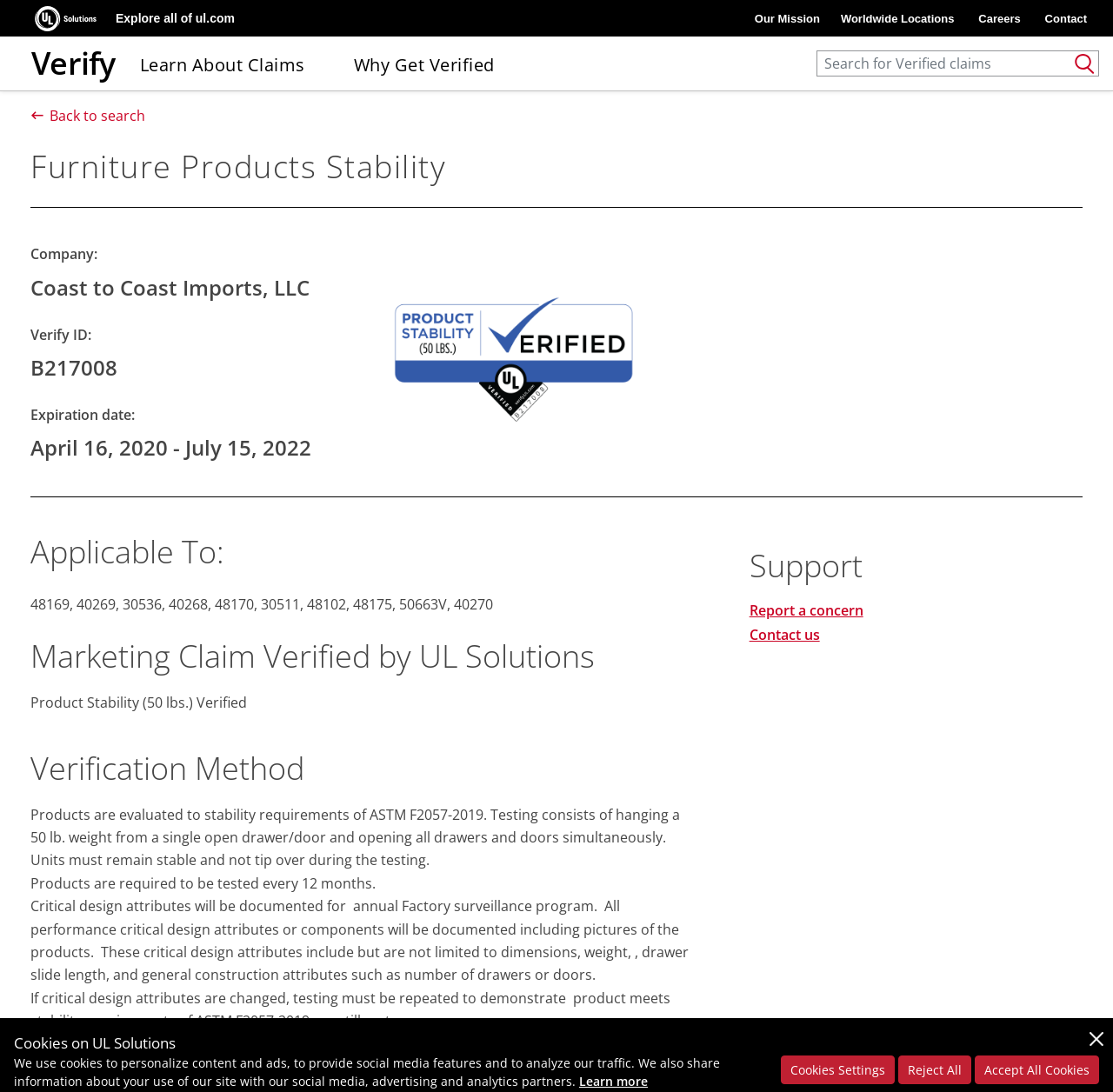Provide a one-word or short-phrase answer to the question:
What is the verification ID?

B217008